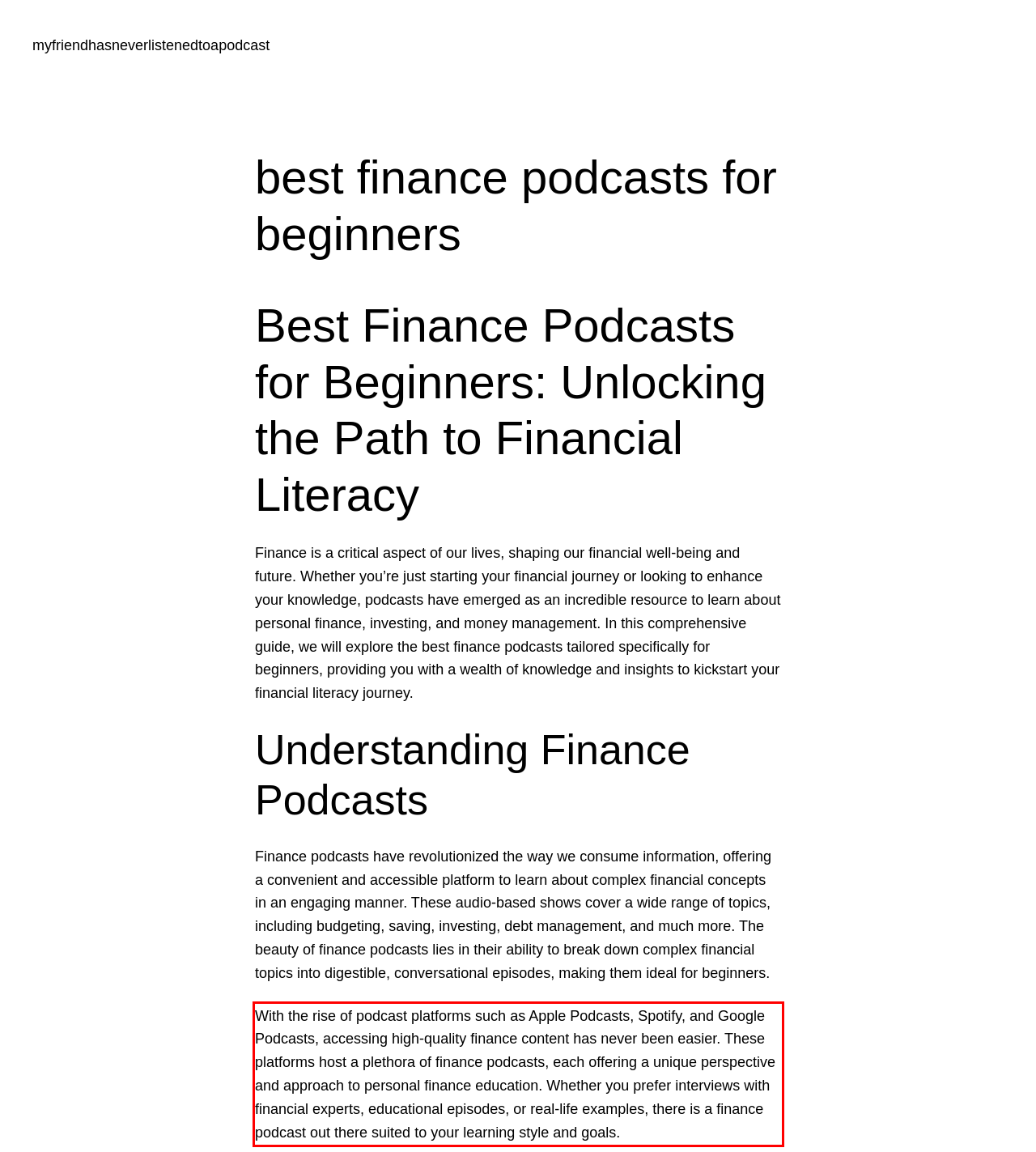From the screenshot of the webpage, locate the red bounding box and extract the text contained within that area.

With the rise of podcast platforms such as Apple Podcasts, Spotify, and Google Podcasts, accessing high-quality finance content has never been easier. These platforms host a plethora of finance podcasts, each offering a unique perspective and approach to personal finance education. Whether you prefer interviews with financial experts, educational episodes, or real-life examples, there is a finance podcast out there suited to your learning style and goals.